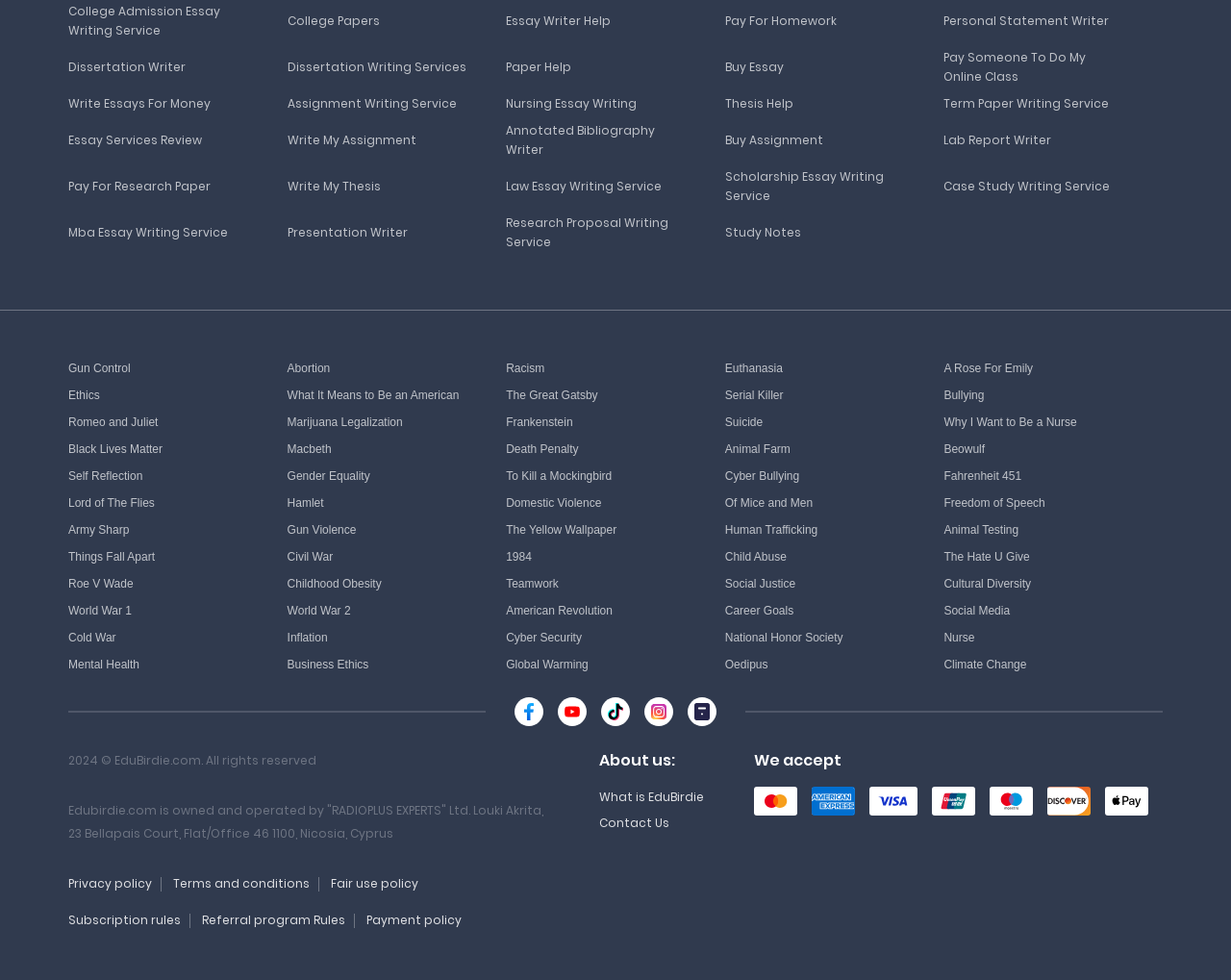Are there any links related to literature on the webpage?
Using the visual information, answer the question in a single word or phrase.

Yes